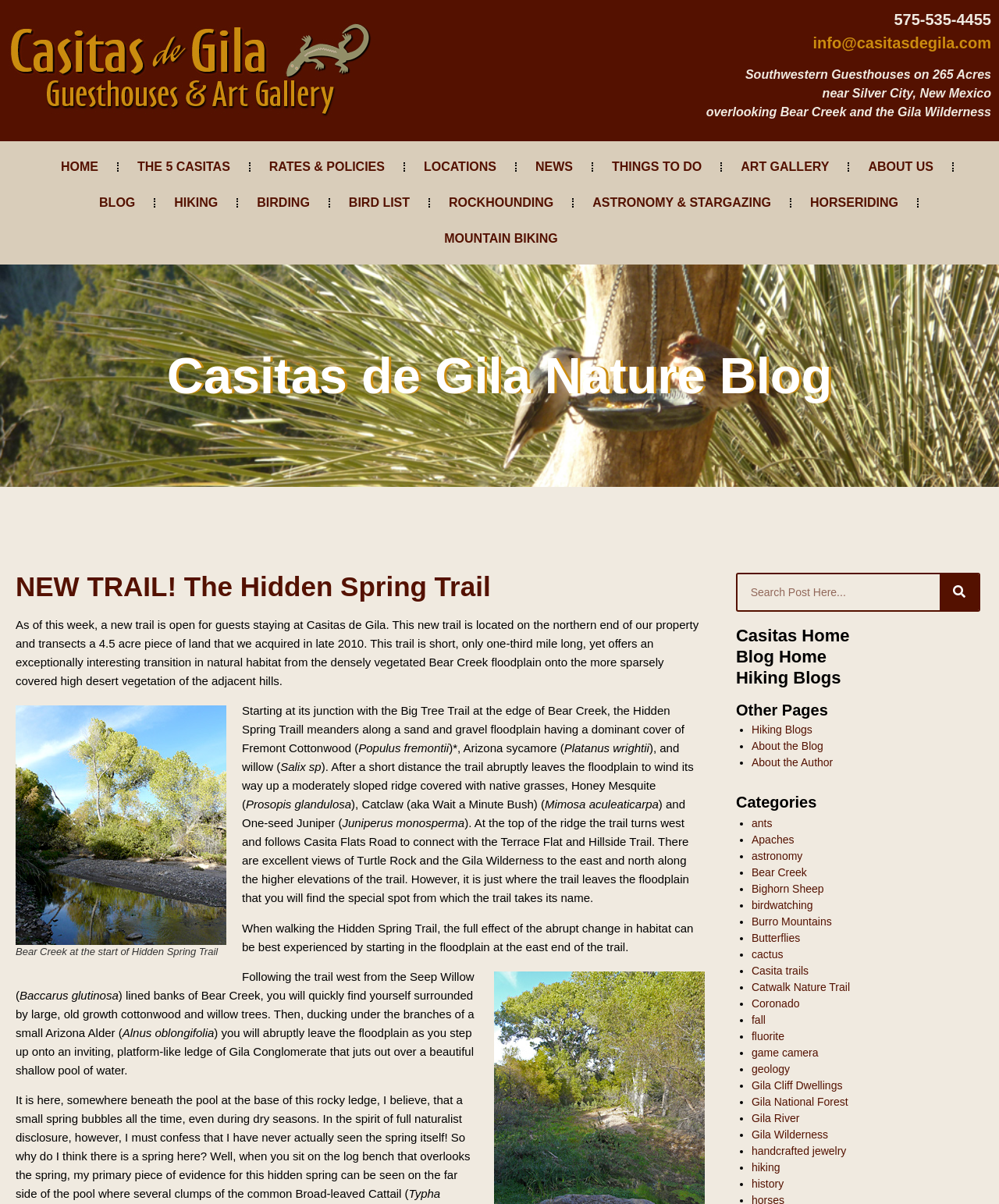Can you specify the bounding box coordinates for the region that should be clicked to fulfill this instruction: "search for something".

[0.737, 0.476, 0.981, 0.508]